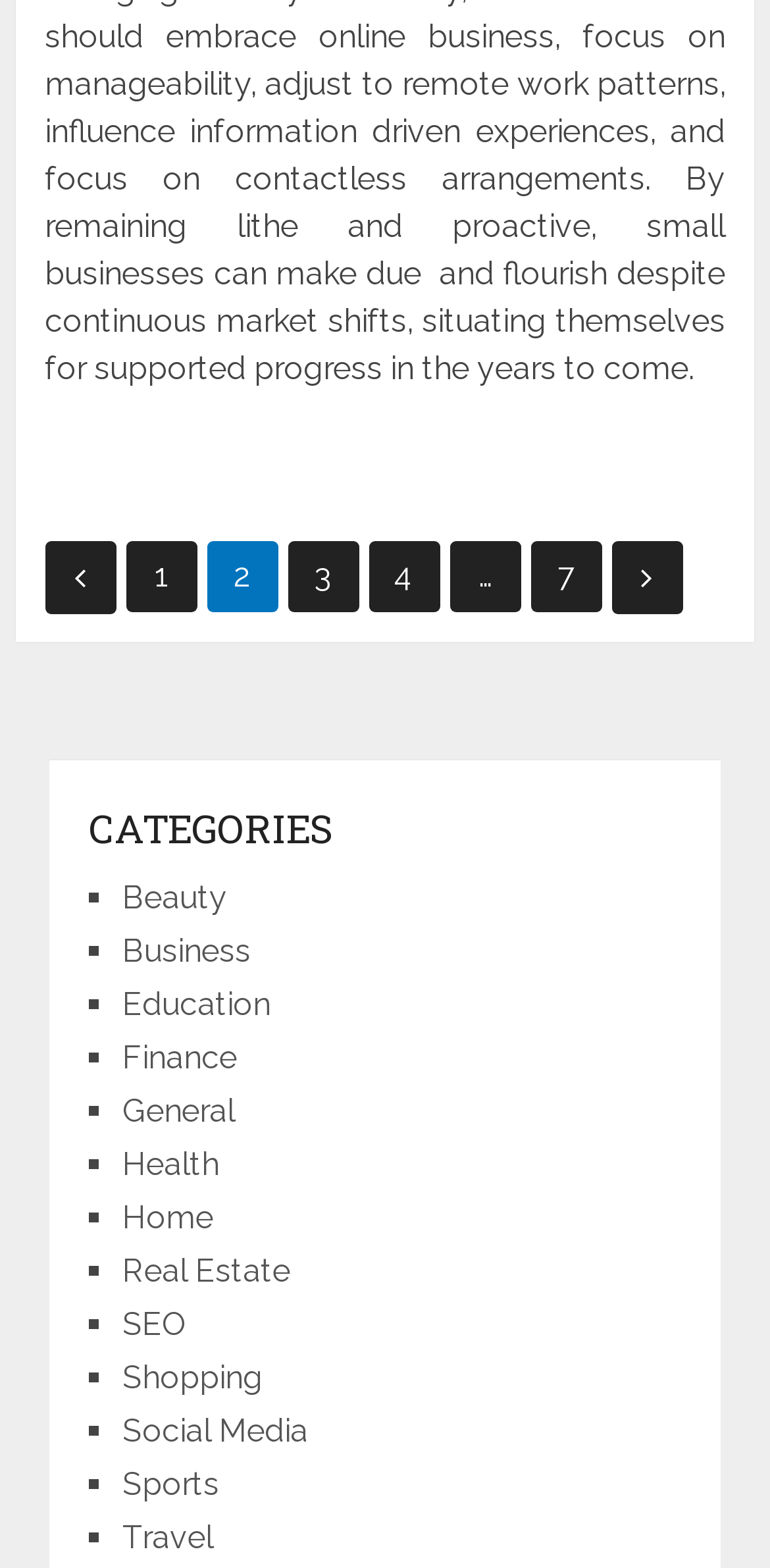Examine the image and give a thorough answer to the following question:
What is the last category listed?

The last category listed is 'Travel' because it is the last link element under the 'CATEGORIES' heading, which is located at the bottom of the webpage.